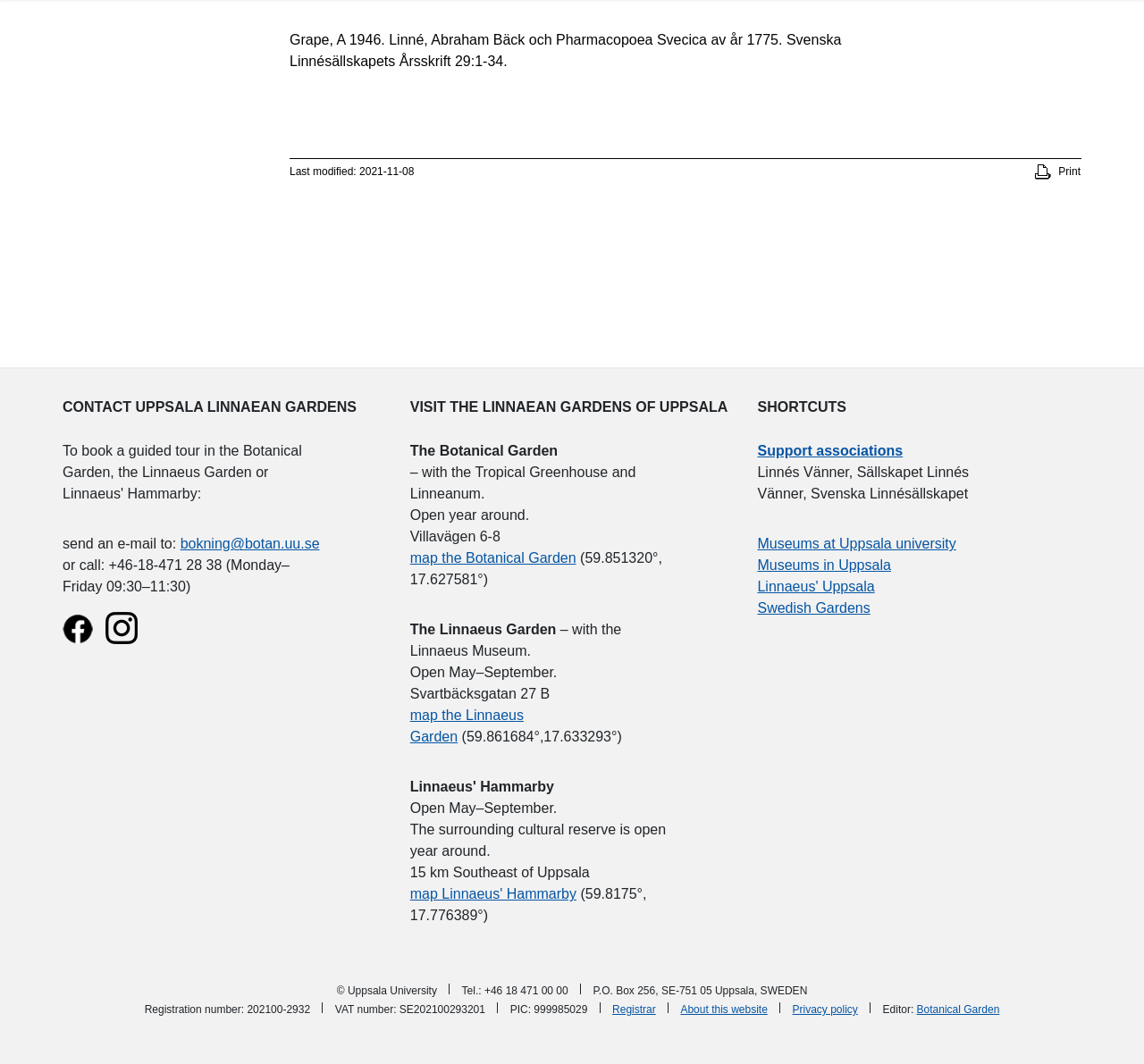Respond with a single word or phrase to the following question:
What is the registration number of Uppsala University?

202100-2932